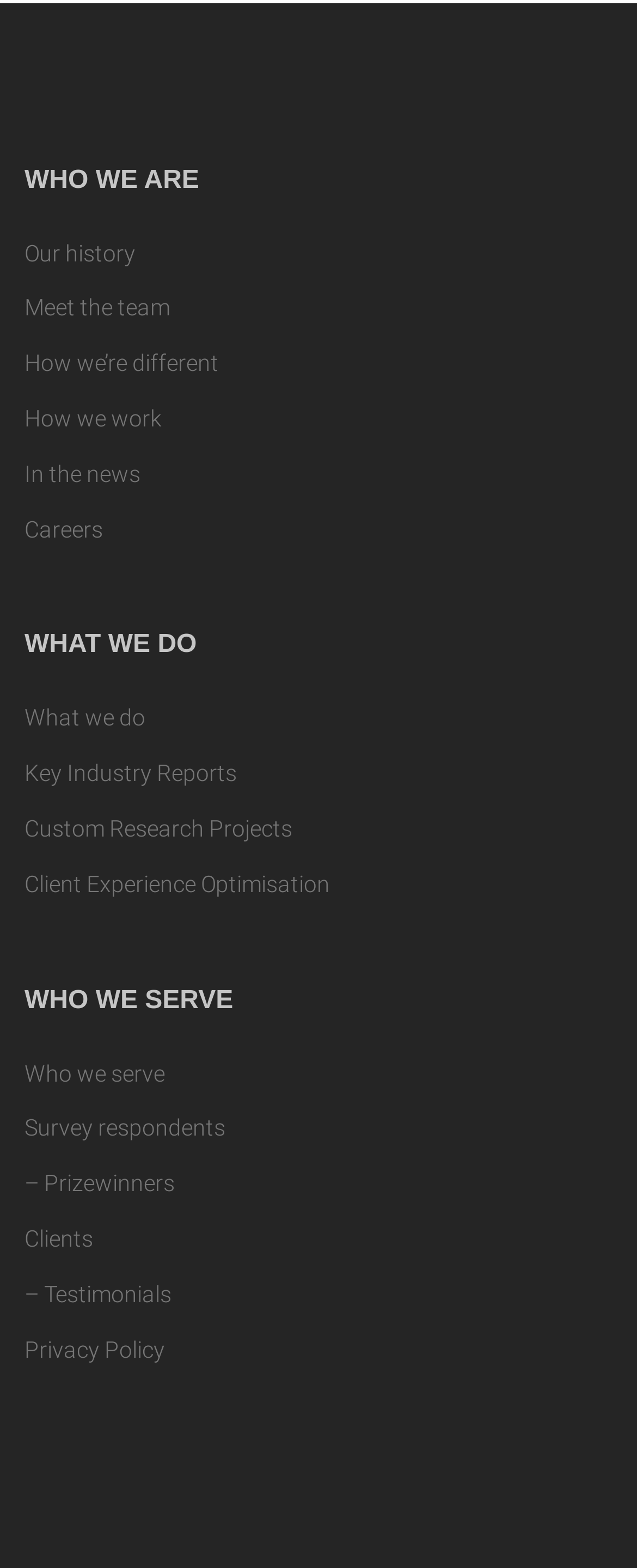Determine the bounding box coordinates for the UI element described. Format the coordinates as (top-left x, top-left y, bottom-right x, bottom-right y) and ensure all values are between 0 and 1. Element description: – Testimonials

[0.038, 0.817, 0.269, 0.833]